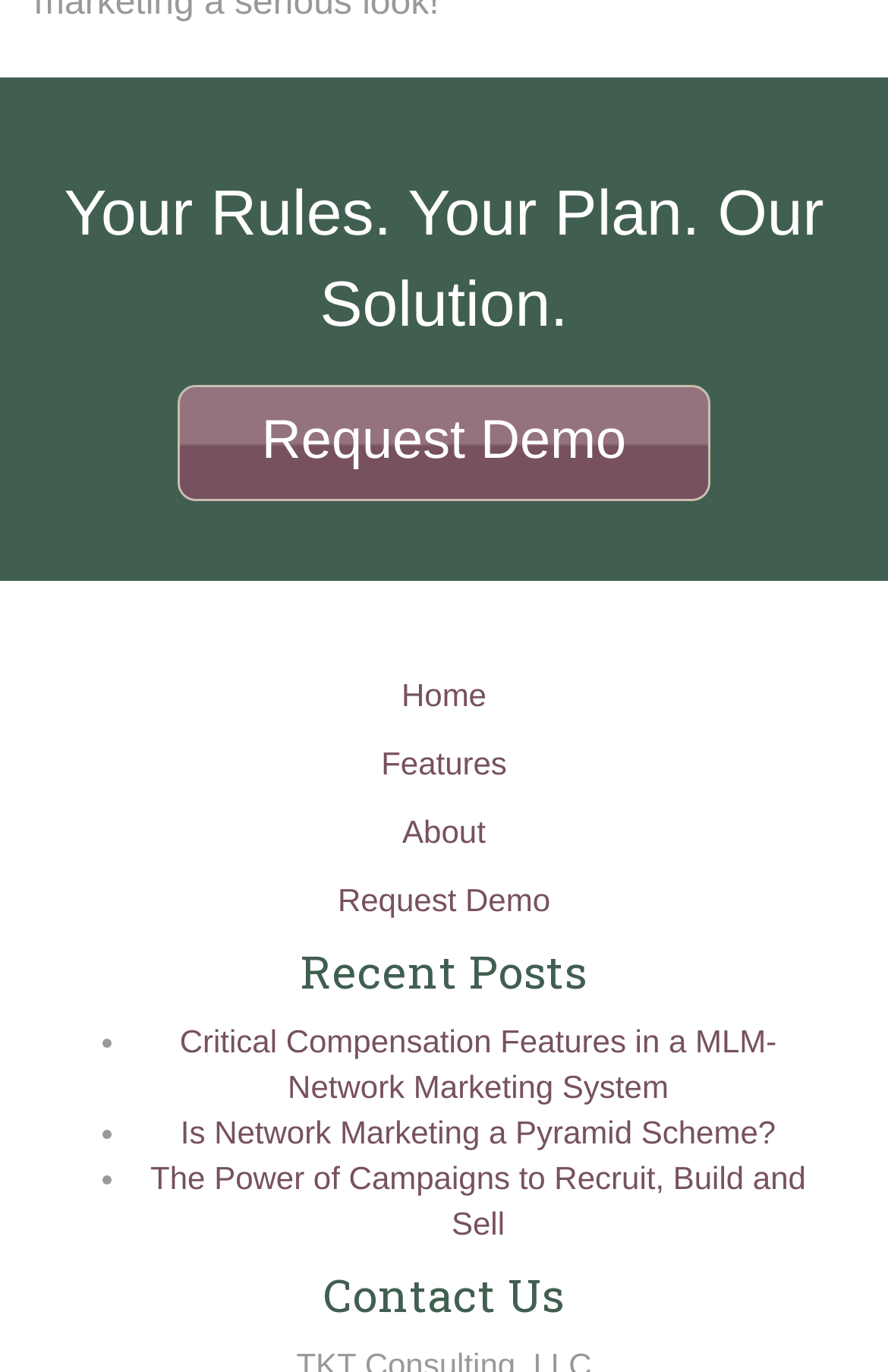Can you provide the bounding box coordinates for the element that should be clicked to implement the instruction: "Contact Us"?

[0.077, 0.924, 0.923, 0.96]